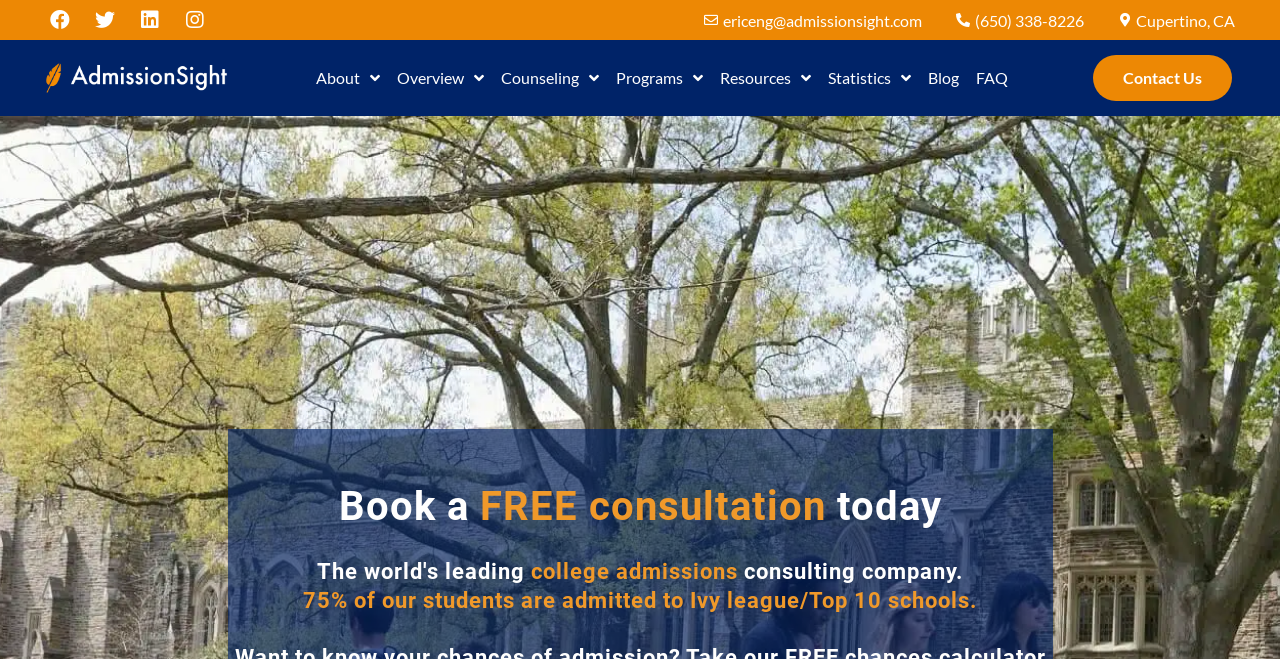Describe all the key features and sections of the webpage thoroughly.

The webpage is about AdmissionSight, a leading college admissions counseling company. At the top left corner, there are four social media links: Facebook, Twitter, Linkedin, and Instagram. Next to them, there is a company logo, which is an image. 

Below the logo, there is a navigation menu with links to different sections of the website, including About, Overview, Counseling, Programs, Resources, Statistics, Blog, and FAQ. 

On the top right corner, there is a contact section with an email address, a phone number, and a location, Cupertino, CA. 

In the main content area, there is a prominent call-to-action link for a FREE consultation. Below it, there is a brief description of the company, stating that it is a college admissions consulting company. 

Further down, there is a statistic highlighted, stating that 75% of their students are admitted to Ivy League or Top 10 schools.